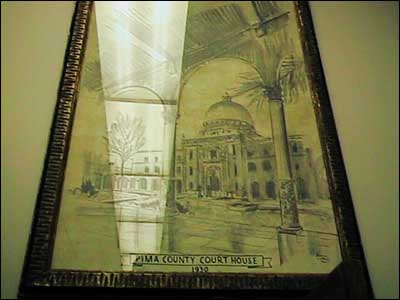What is the year the Pima County Courthouse dates back to?
Look at the screenshot and provide an in-depth answer.

The year the Pima County Courthouse dates back to can be found in the caption, which states that the courthouse 'dates back to 1930'. This information is provided to give context to the historic significance of the building.